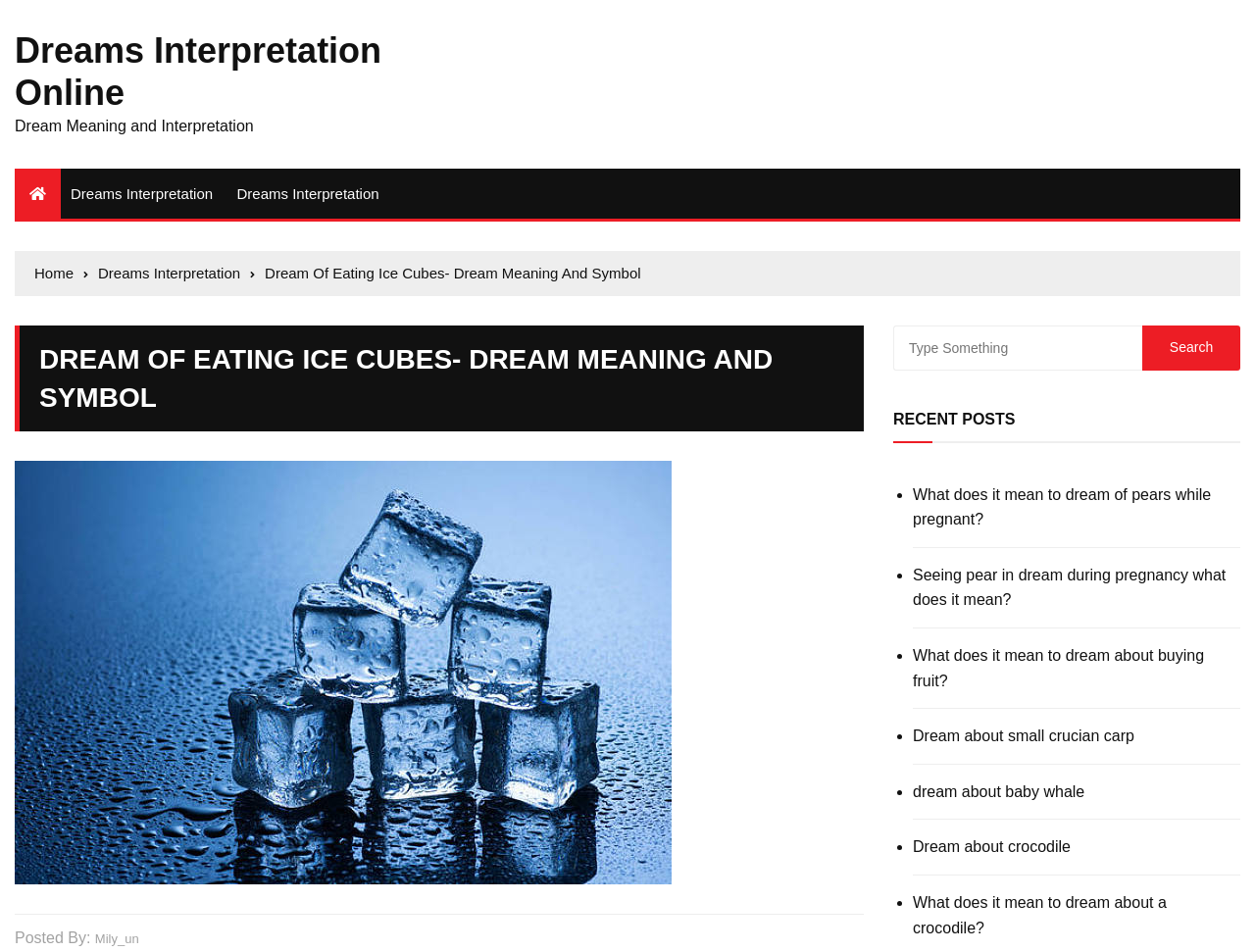Give a short answer to this question using one word or a phrase:
What is the name of the website?

Dreams Interpretation Online